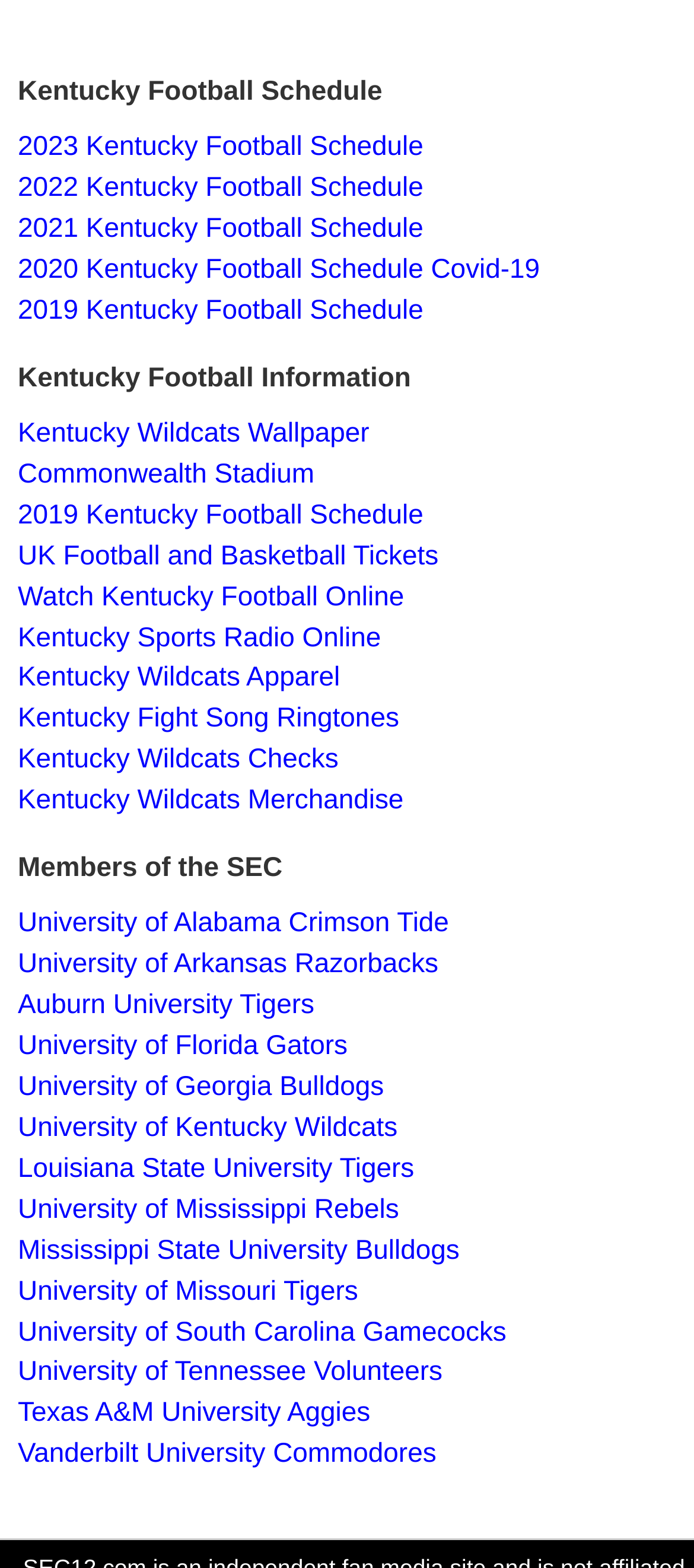Please identify the bounding box coordinates of the element that needs to be clicked to perform the following instruction: "Check Kentucky Football Information".

[0.026, 0.229, 0.974, 0.259]